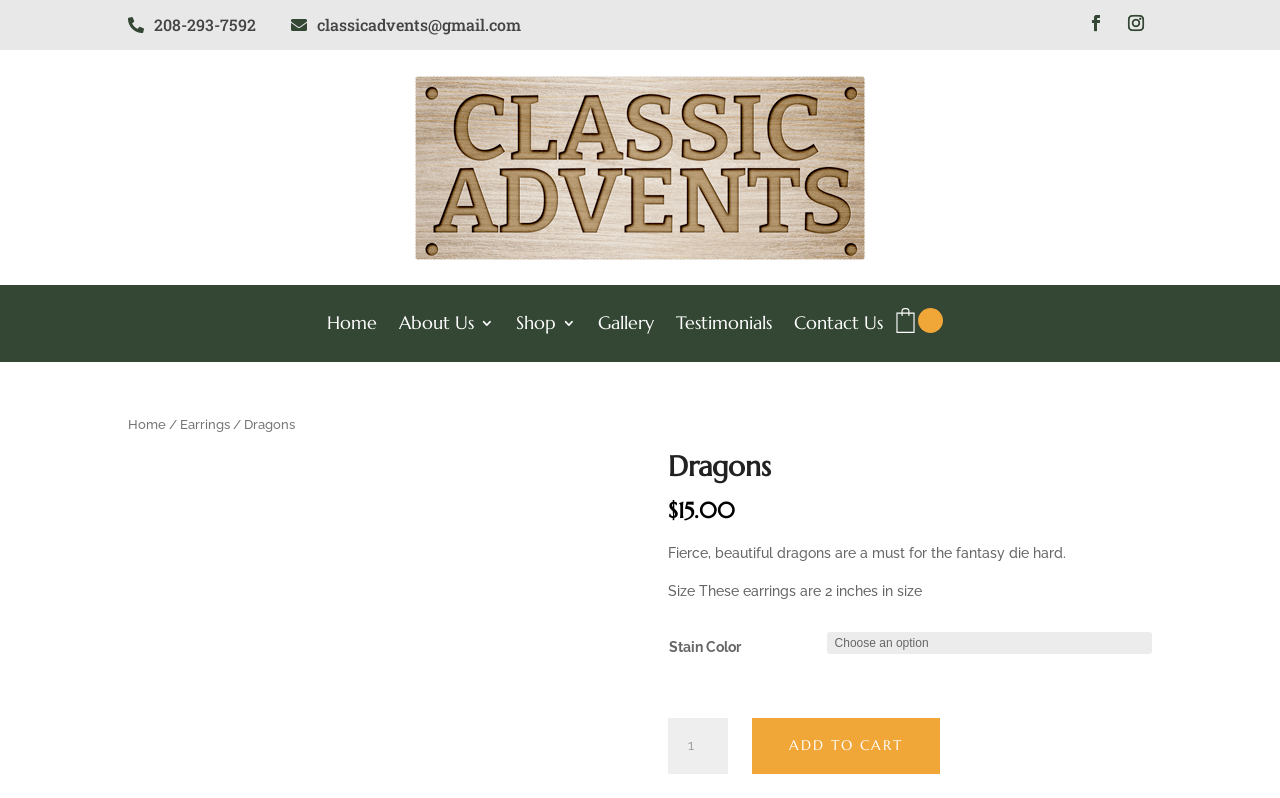What is the phone number of Classic Advents?
Provide a detailed answer to the question using information from the image.

I found the phone number by looking at the top section of the webpage, where the contact information is typically displayed. The phone number is written in a static text element with the value '208-293-7592'.